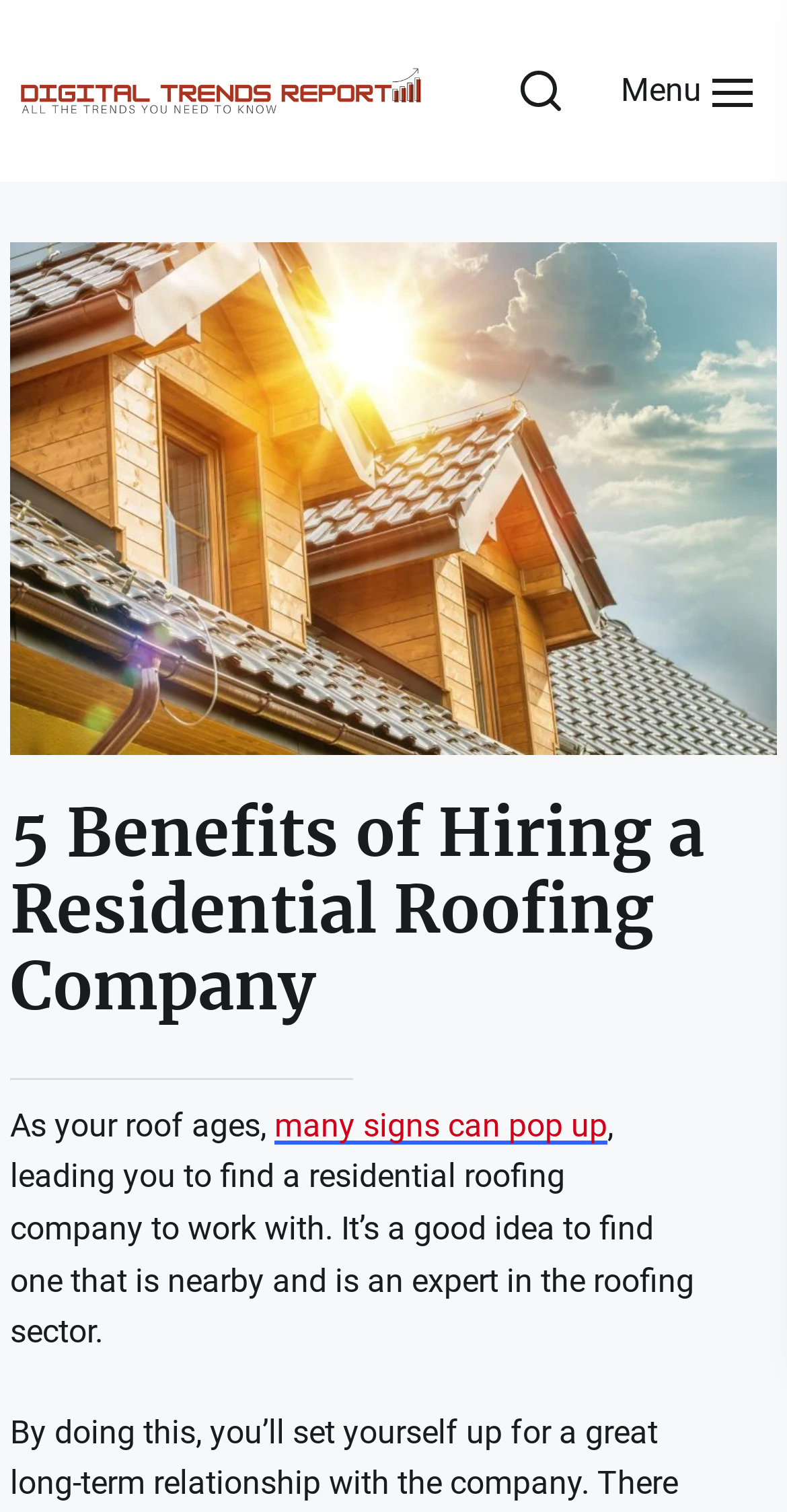Use a single word or phrase to answer the question: What is the topic of the webpage?

Residential roofing company